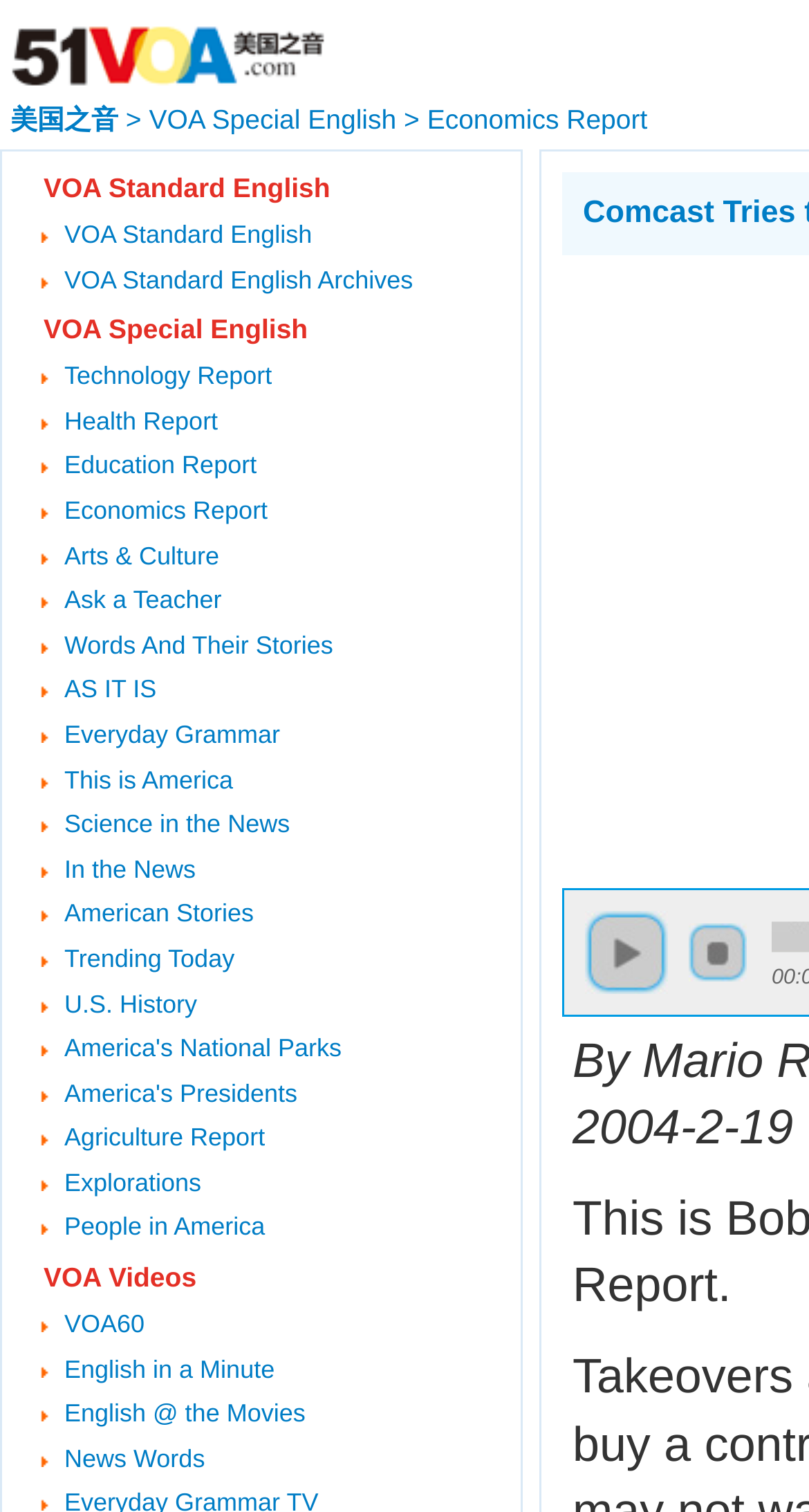Can you identify the bounding box coordinates of the clickable region needed to carry out this instruction: 'View the article posted by dana'? The coordinates should be four float numbers within the range of 0 to 1, stated as [left, top, right, bottom].

None